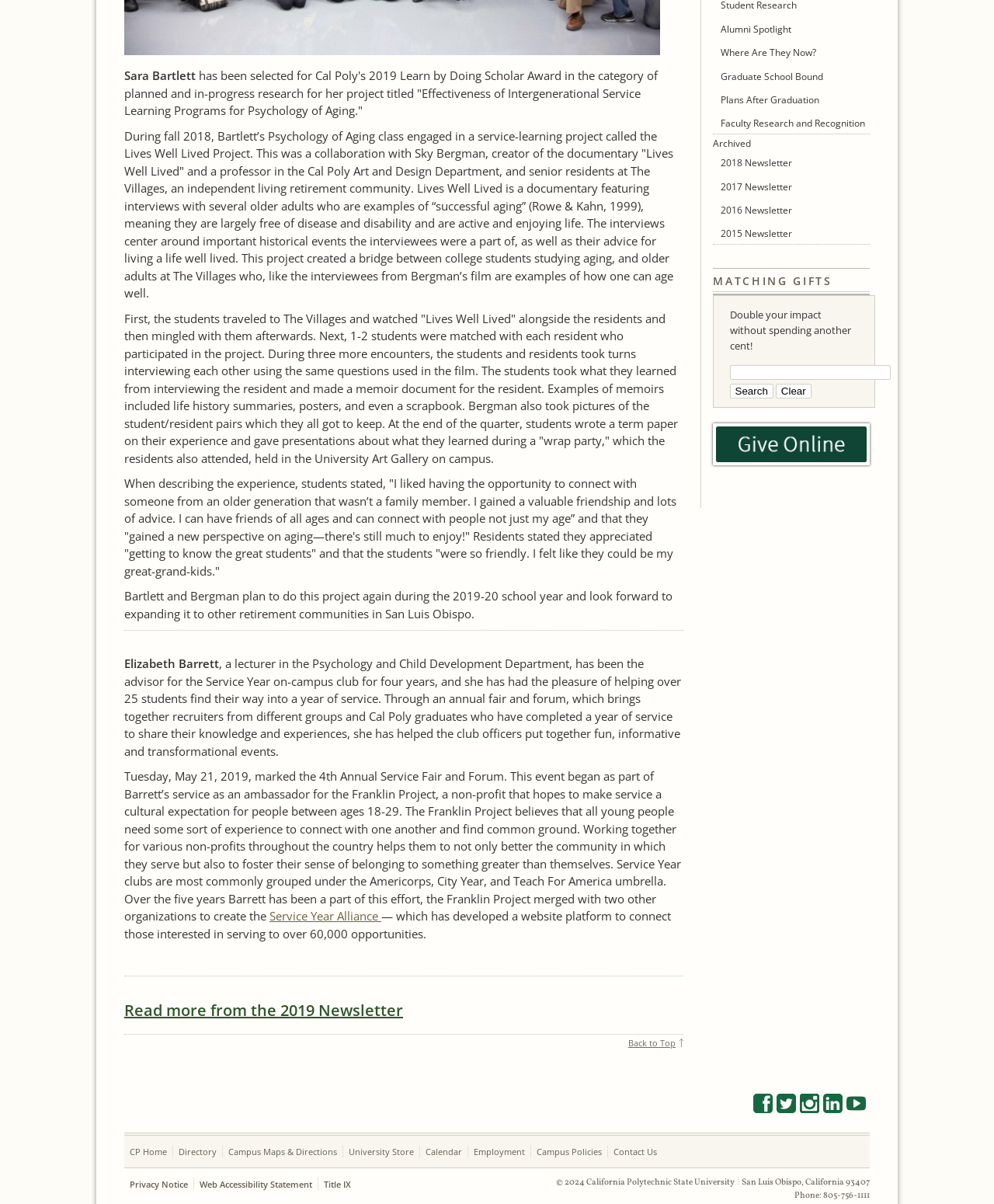Please predict the bounding box coordinates (top-left x, top-left y, bottom-right x, bottom-right y) for the UI element in the screenshot that fits the description: customer login

None